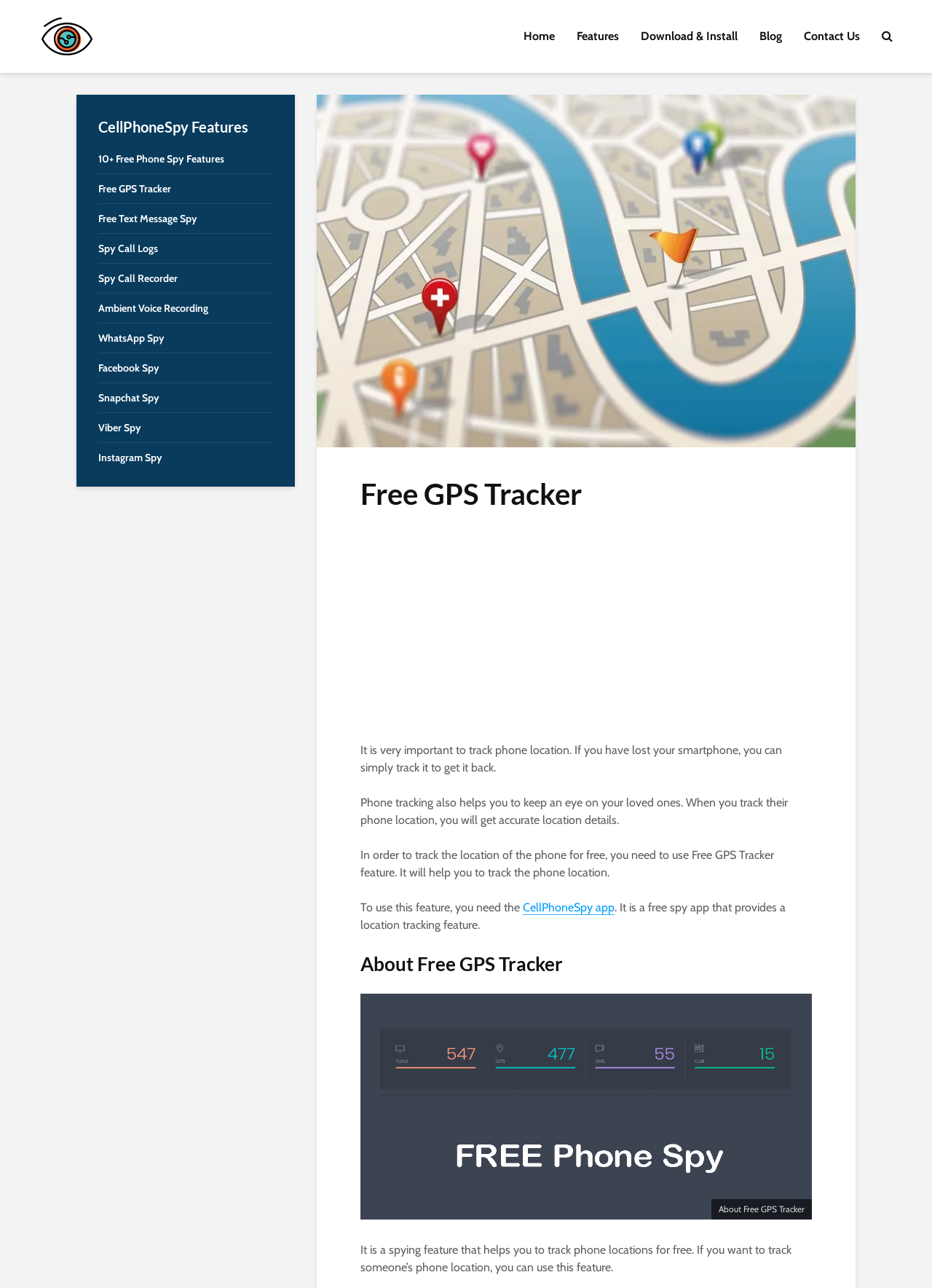Can you find the bounding box coordinates for the element that needs to be clicked to execute this instruction: "Check the pricing"? The coordinates should be given as four float numbers between 0 and 1, i.e., [left, top, right, bottom].

None